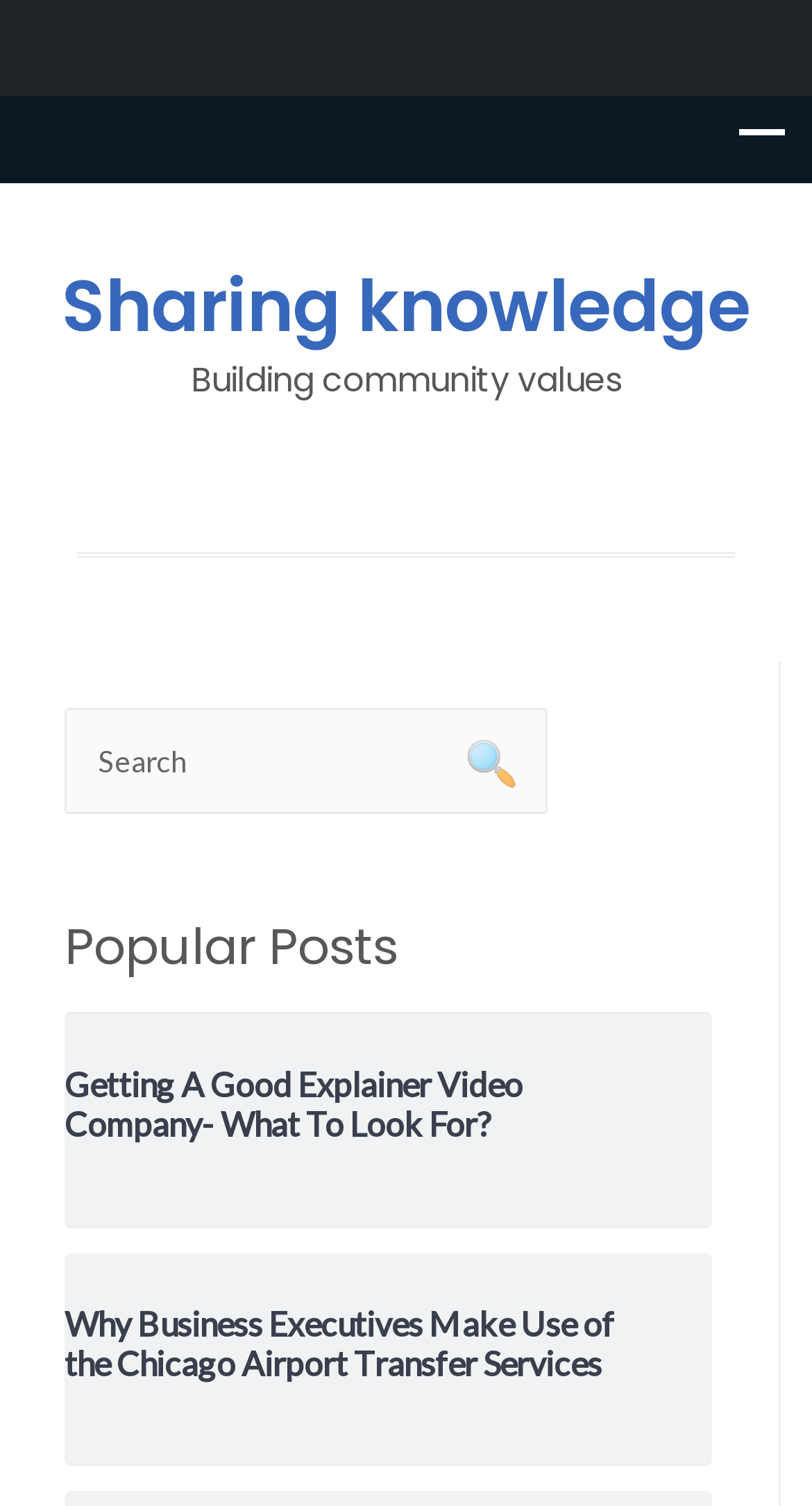Review the image closely and give a comprehensive answer to the question: What type of content is the website focused on?

The website has a section for 'Popular Posts', which lists links to specific articles or blog posts. The links have descriptive titles, which suggests that the website is focused on providing informative content to its users.